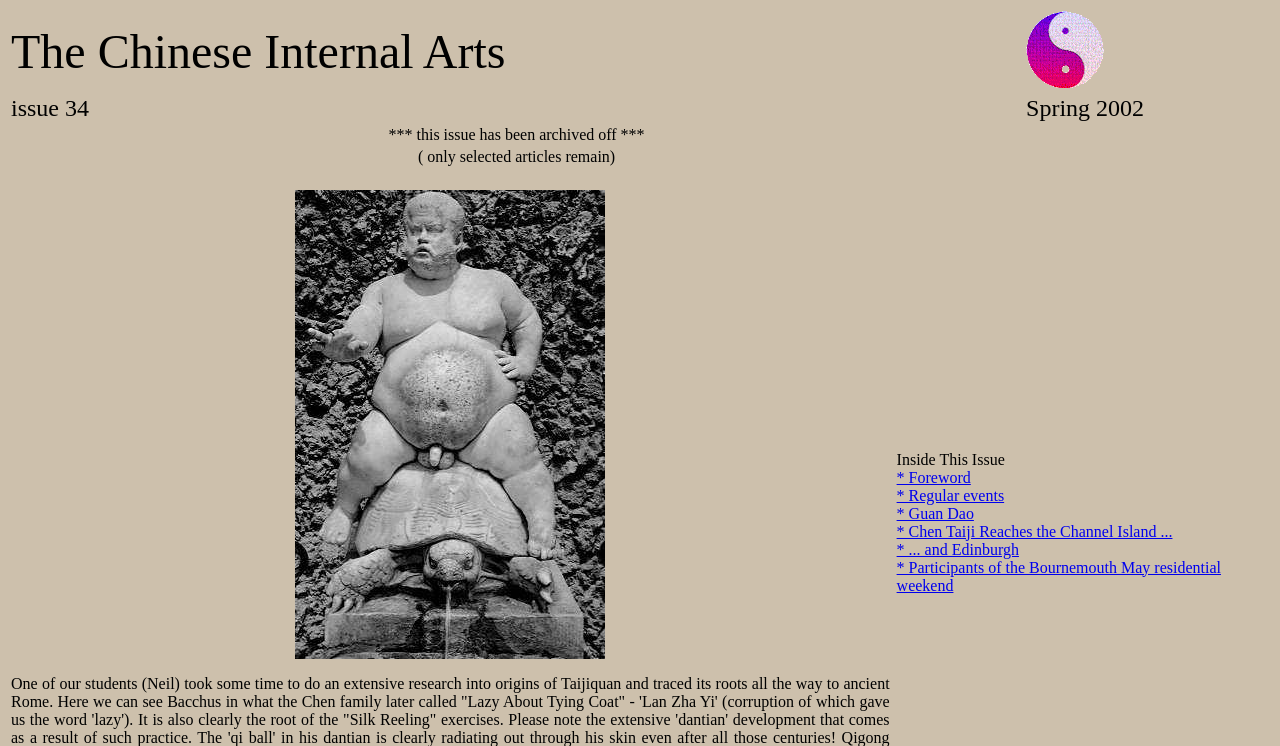What is the season and year of the newsletter?
Please provide an in-depth and detailed response to the question.

The season and year of the newsletter can be found in the second row of the table, which is 'Spring 2002'.